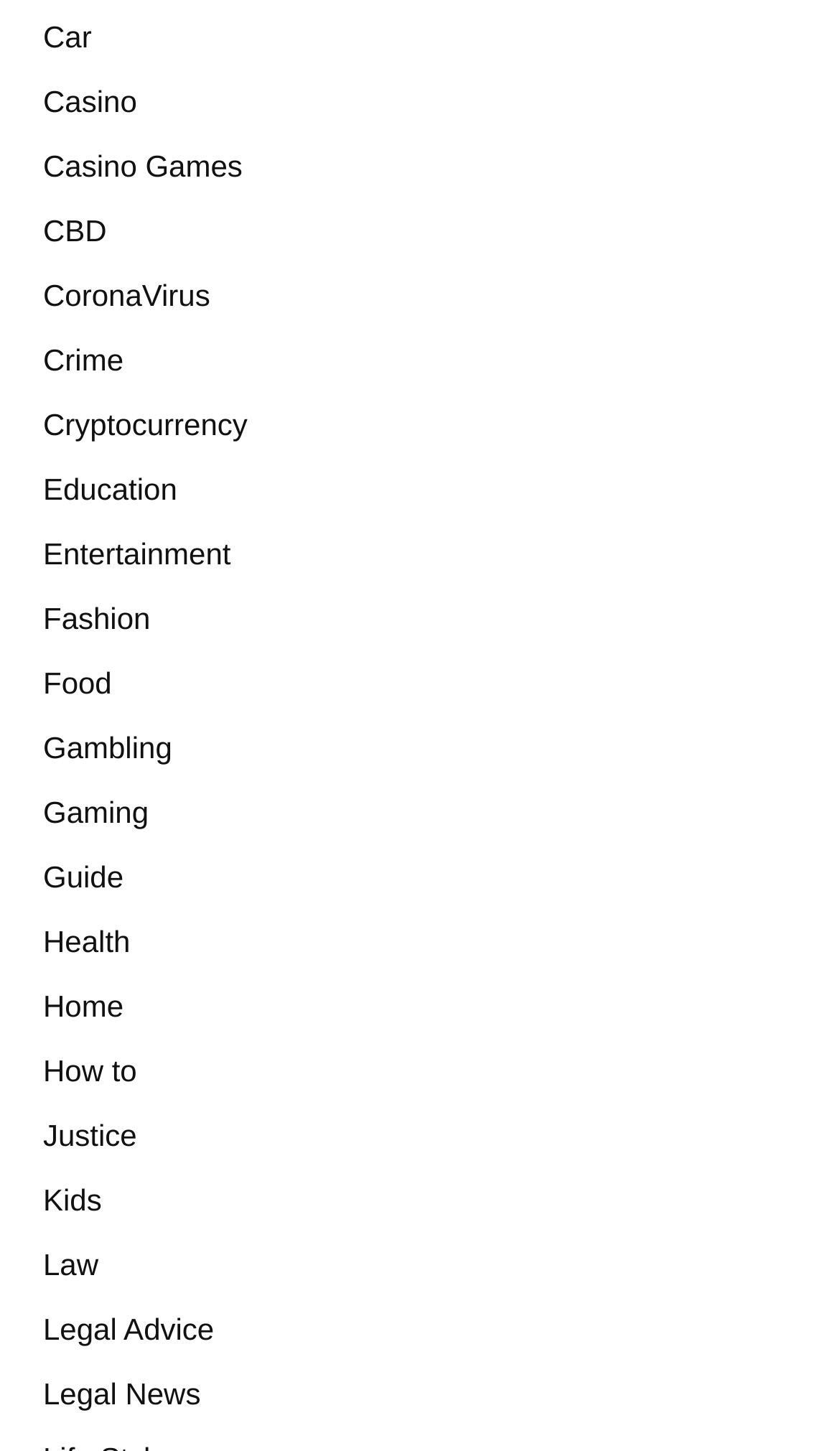What is the category that comes after 'Casino'?
Examine the image and provide an in-depth answer to the question.

I looked at the list of links and found that 'Casino' is followed by 'Casino Games'.